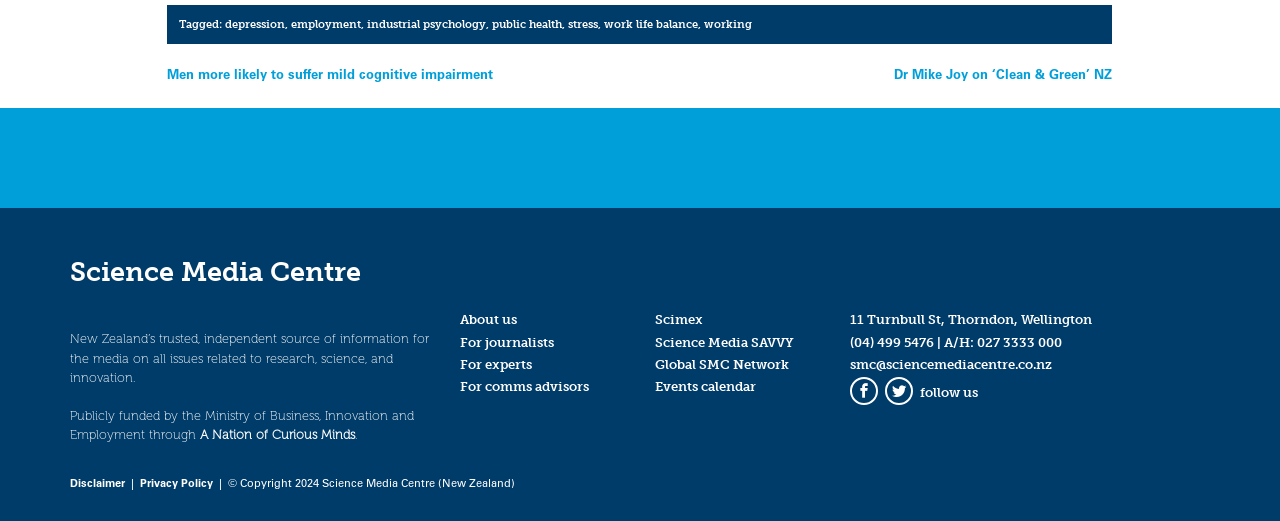What is the purpose of the organization?
Provide a fully detailed and comprehensive answer to the question.

I found the answer by looking at the static text element with the description of the organization, which is located in the middle section of the webpage, indicating that it is the purpose of the organization.